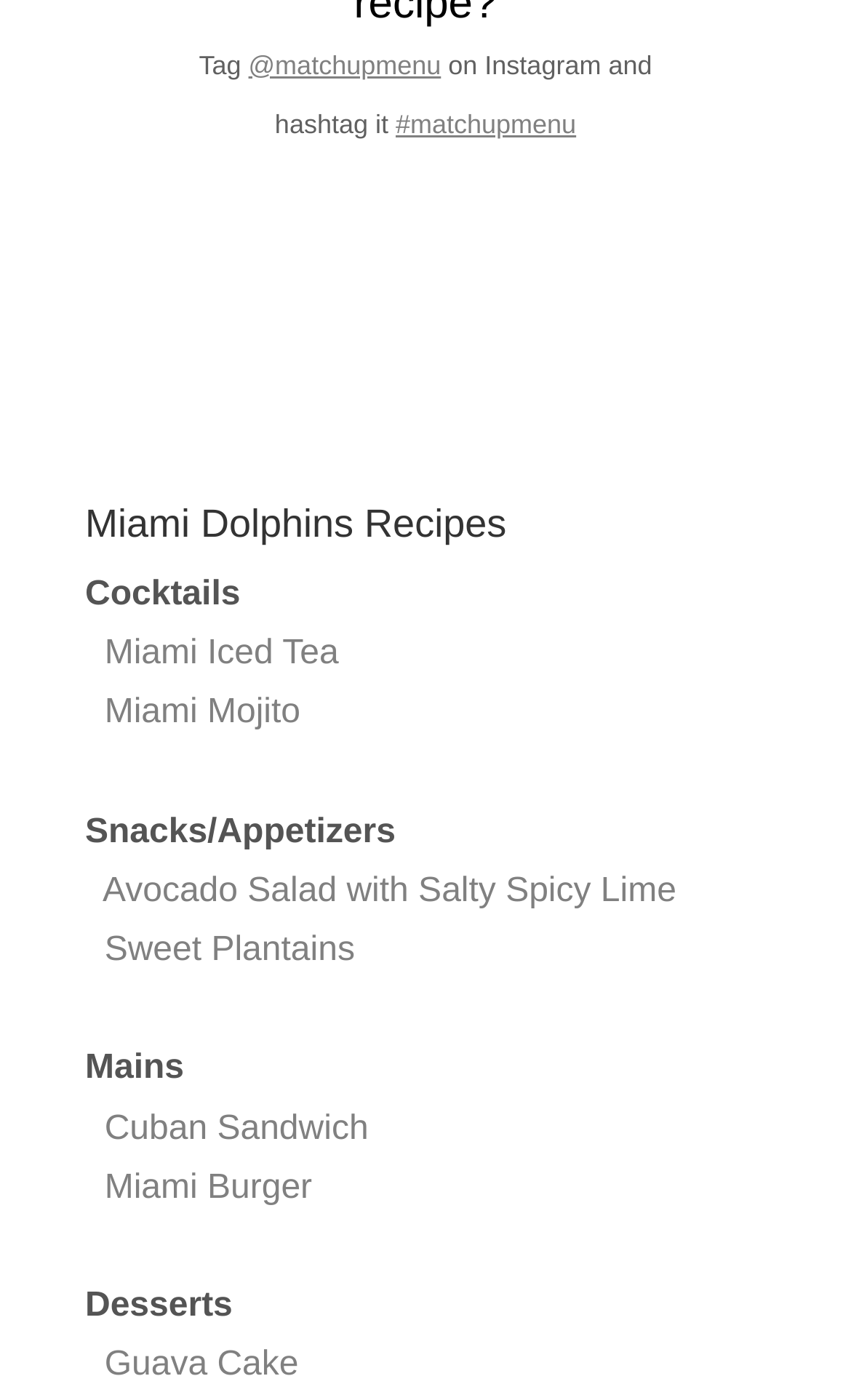What is the last recipe listed under Mains?
Give a one-word or short-phrase answer derived from the screenshot.

Miami Burger